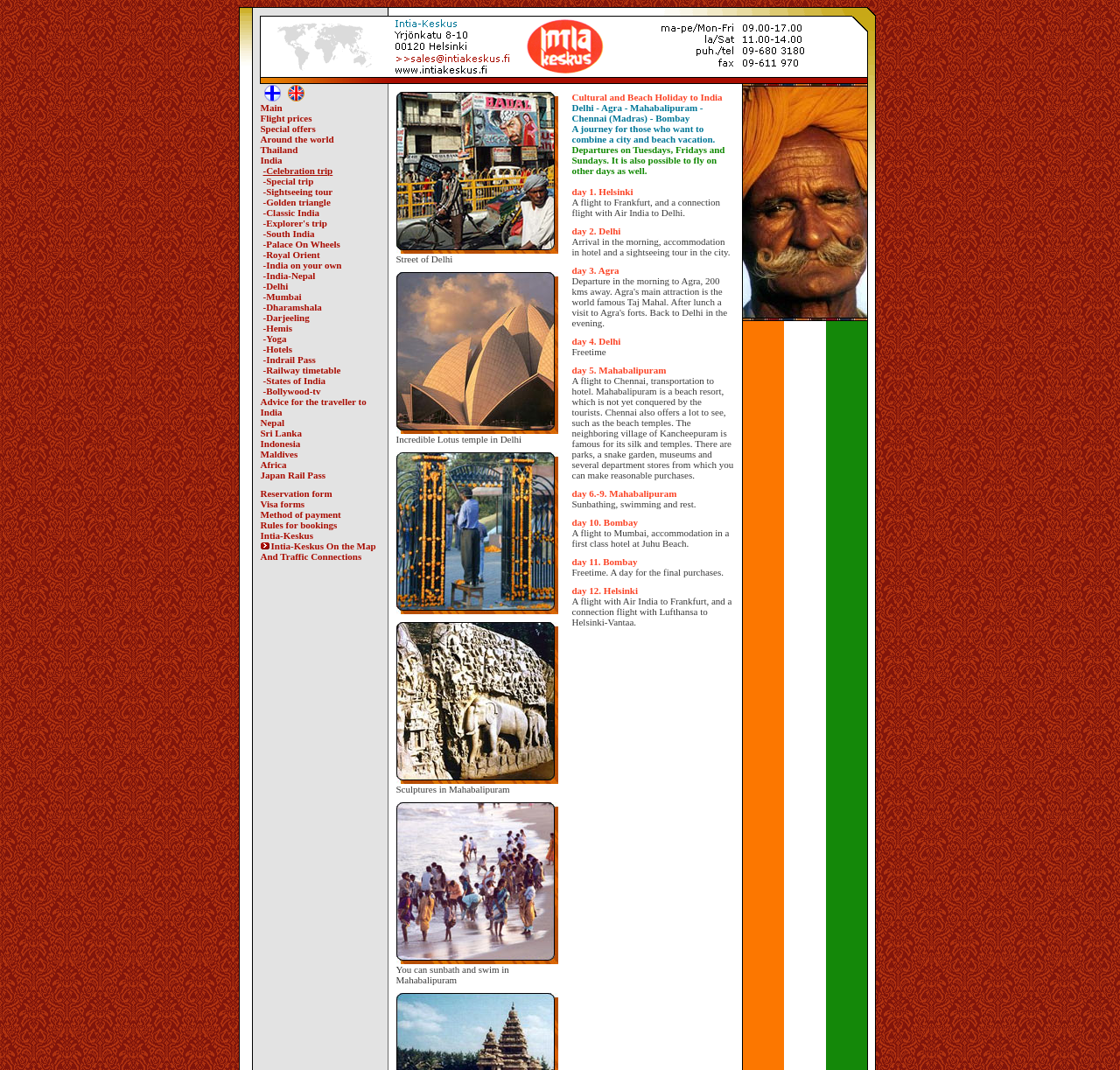Can you determine the bounding box coordinates of the area that needs to be clicked to fulfill the following instruction: "Click on the 'India' link"?

[0.232, 0.145, 0.252, 0.155]